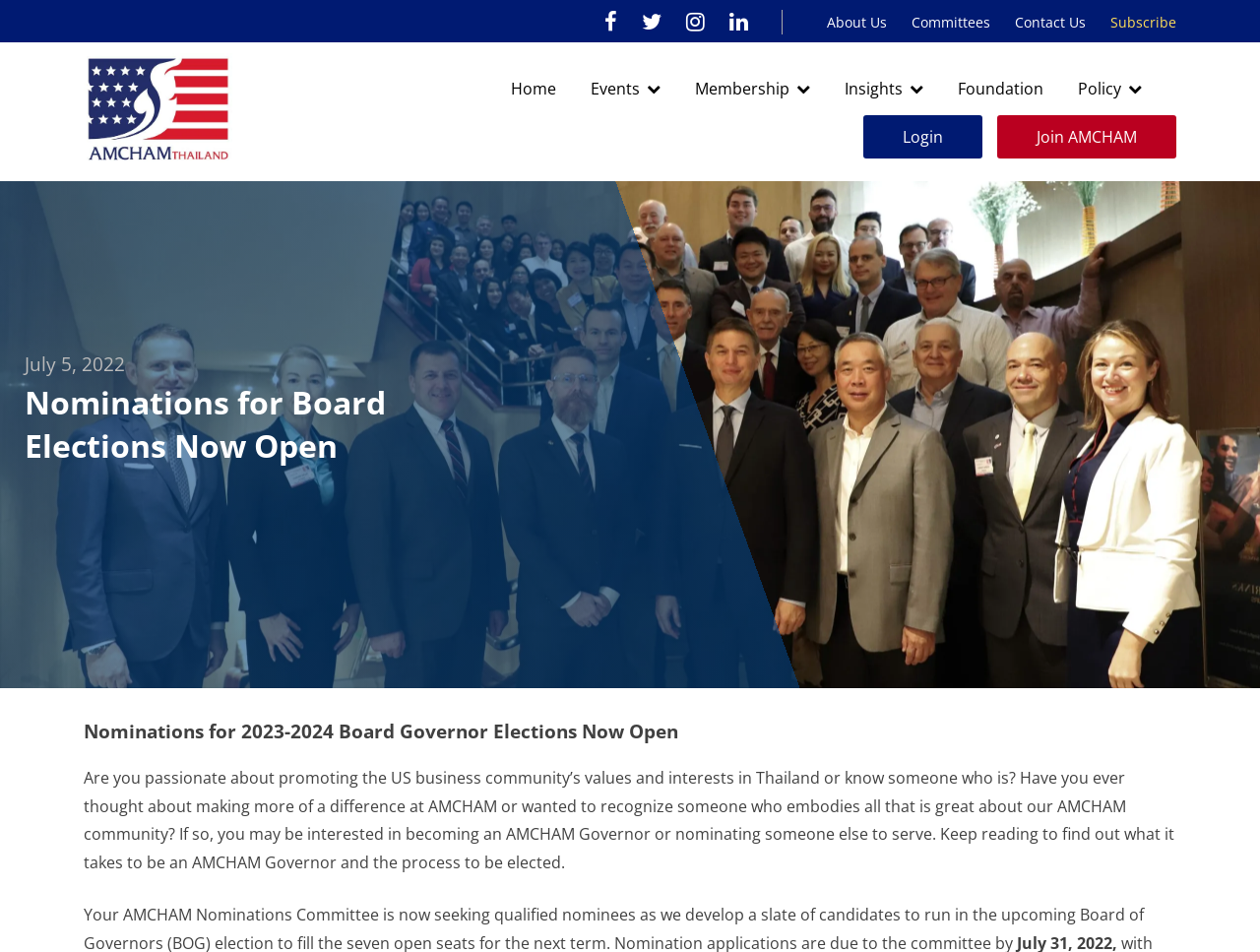Extract the bounding box for the UI element that matches this description: "May 2024".

None